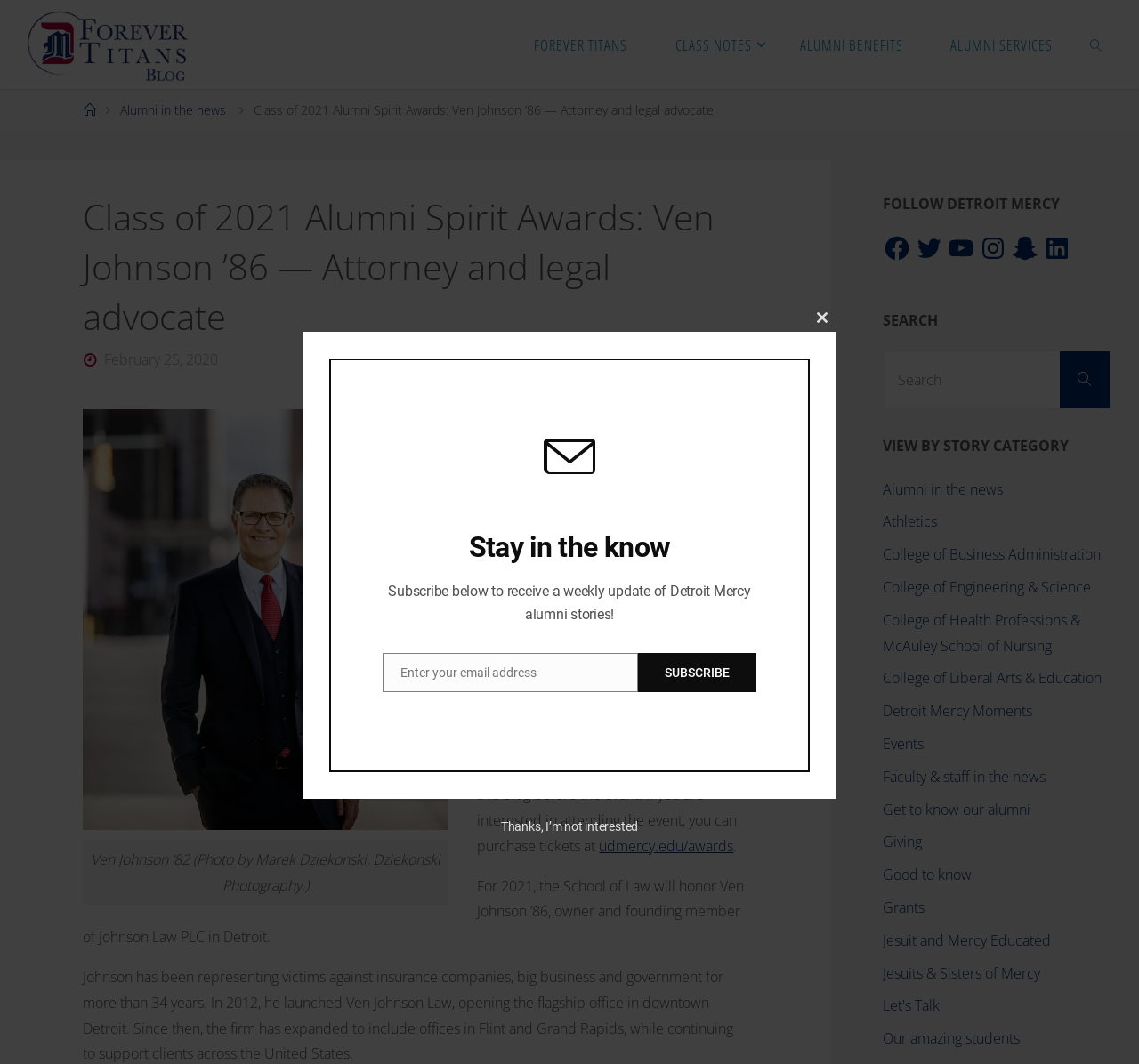Please predict the bounding box coordinates of the element's region where a click is necessary to complete the following instruction: "Click the 'FOREVER TITANS' link". The coordinates should be represented by four float numbers between 0 and 1, i.e., [left, top, right, bottom].

[0.448, 0.0, 0.572, 0.084]